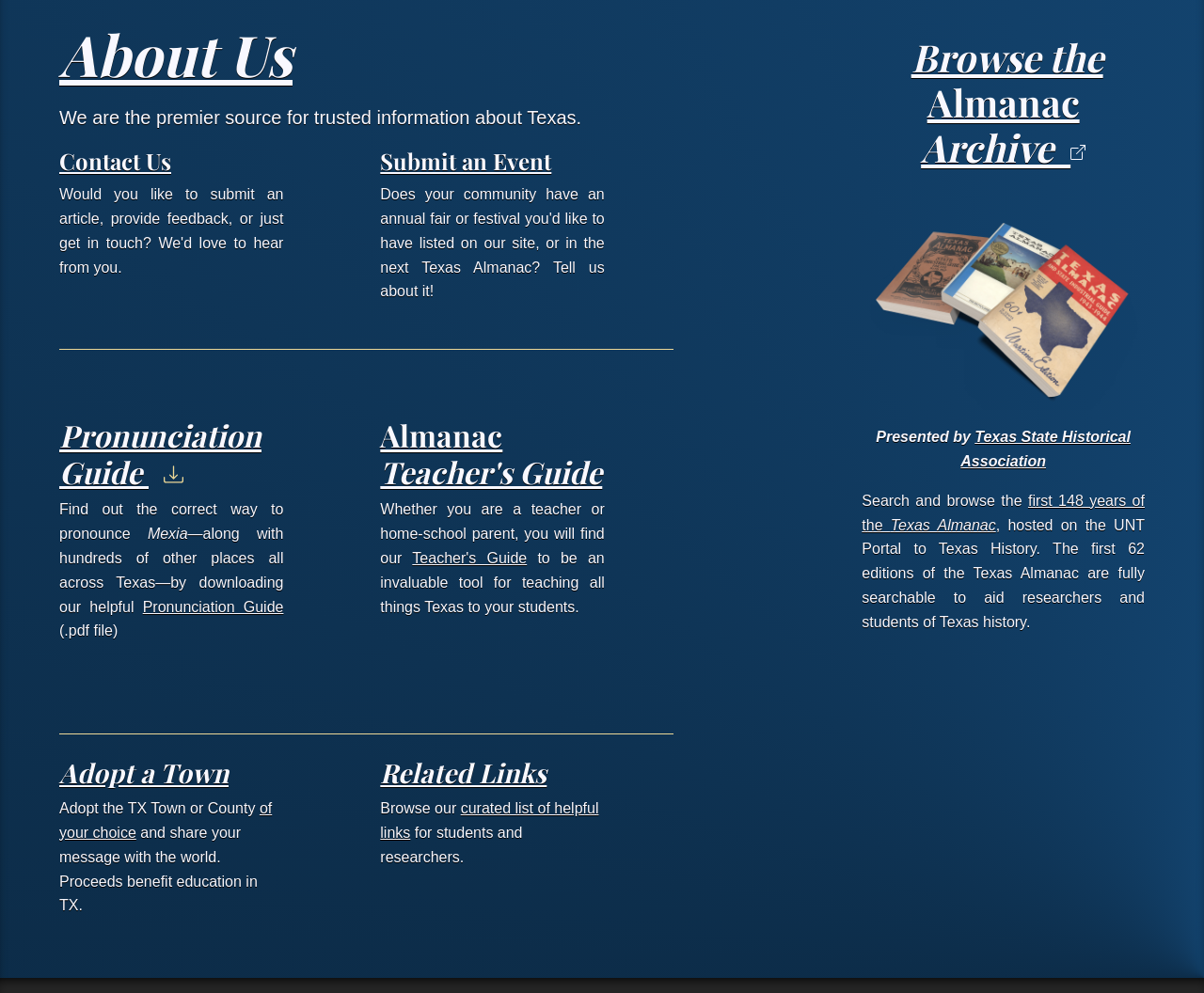Could you locate the bounding box coordinates for the section that should be clicked to accomplish this task: "Submit an event".

[0.316, 0.147, 0.458, 0.177]